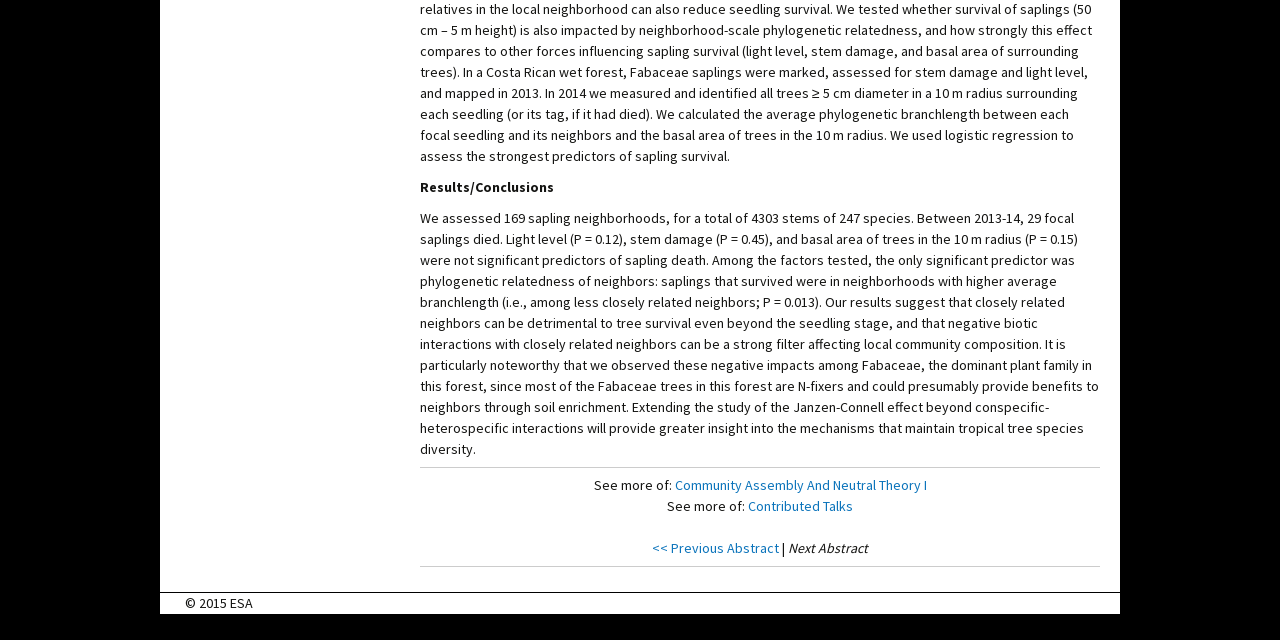Based on the element description parent_node: Search name="s", identify the bounding box coordinates for the UI element. The coordinates should be in the format (top-left x, top-left y, bottom-right x, bottom-right y) and within the 0 to 1 range.

None